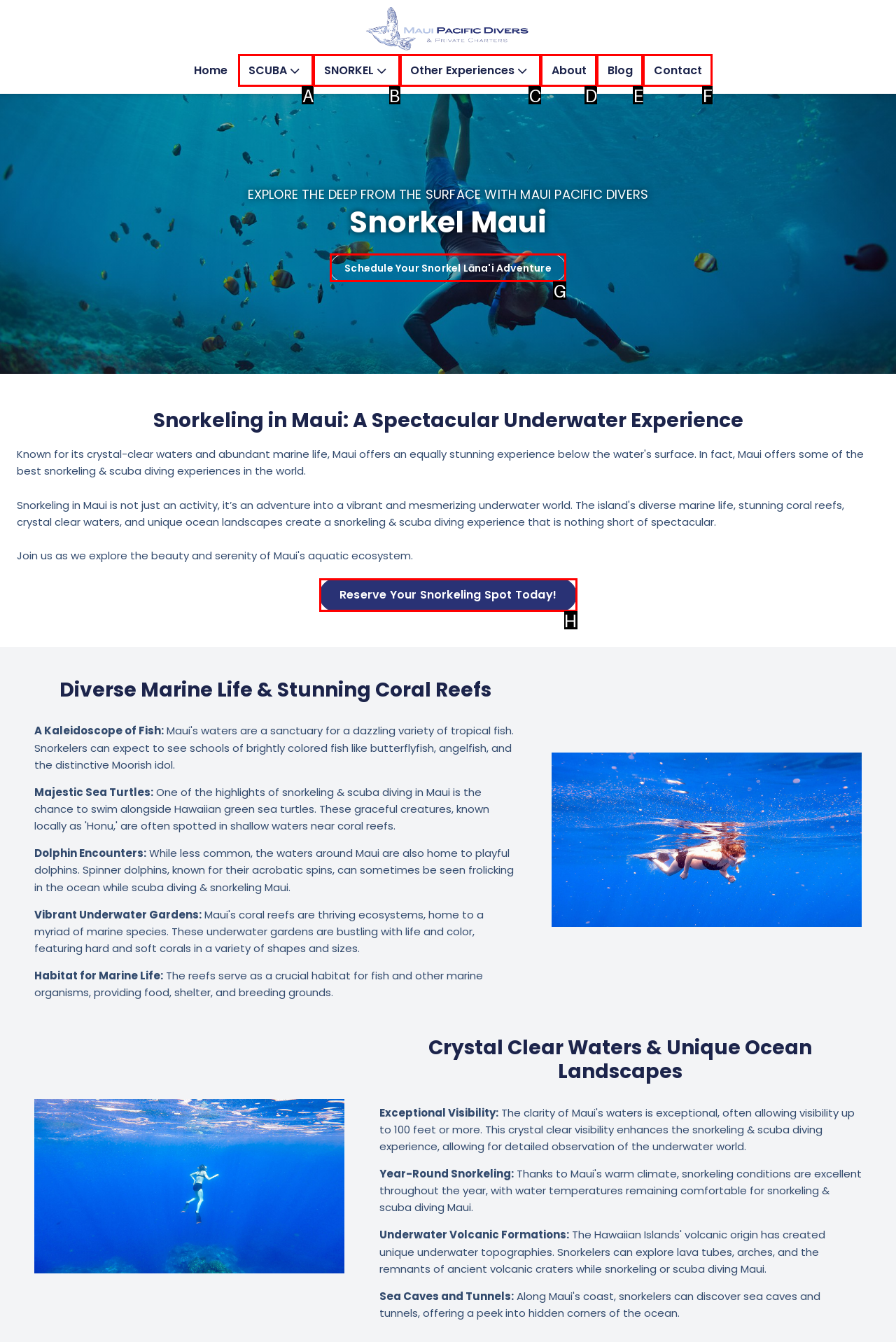Select the option I need to click to accomplish this task: Schedule a snorkel Lāna'i adventure
Provide the letter of the selected choice from the given options.

G